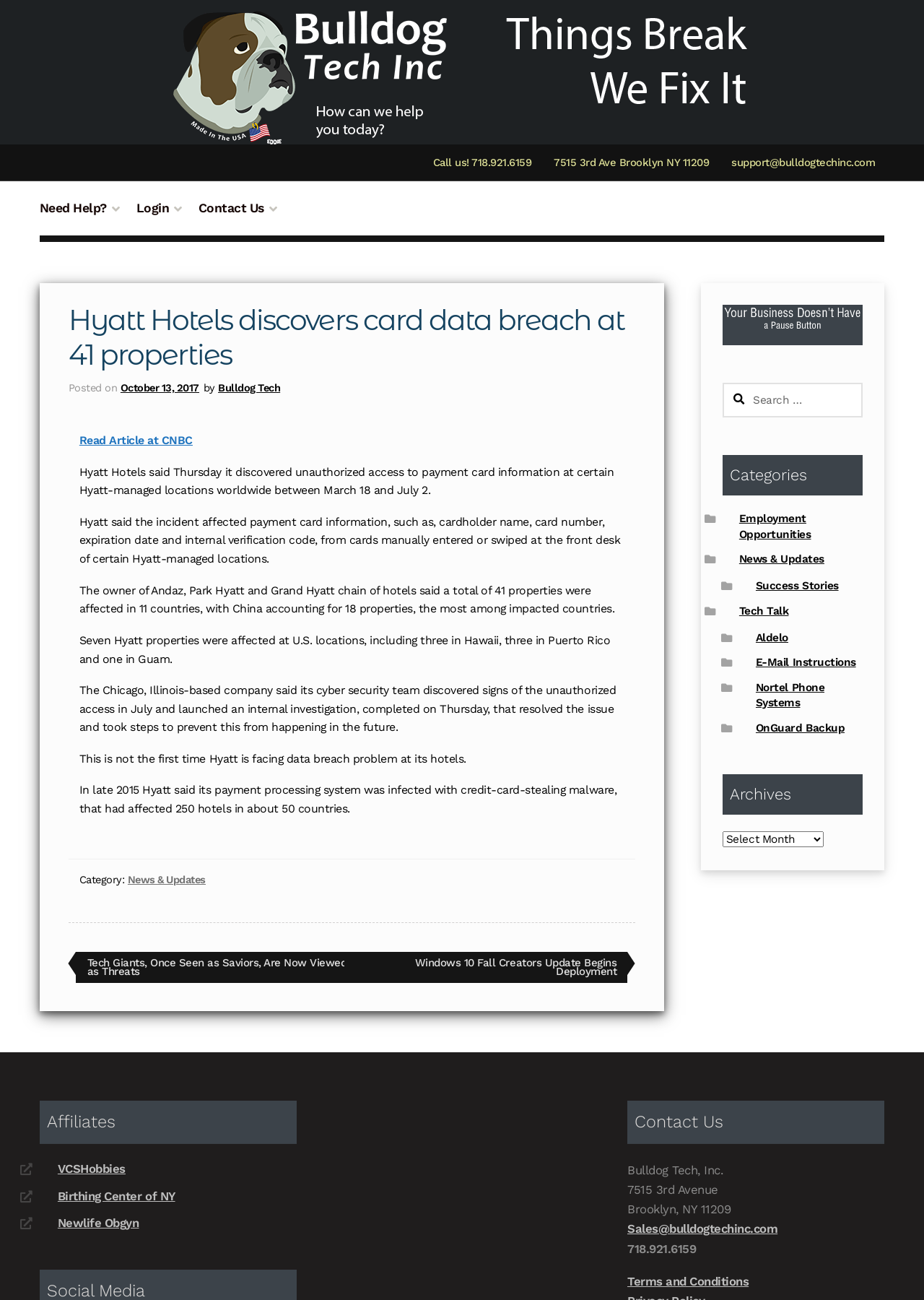Provide a one-word or short-phrase response to the question:
What is the category of the article?

News & Updates